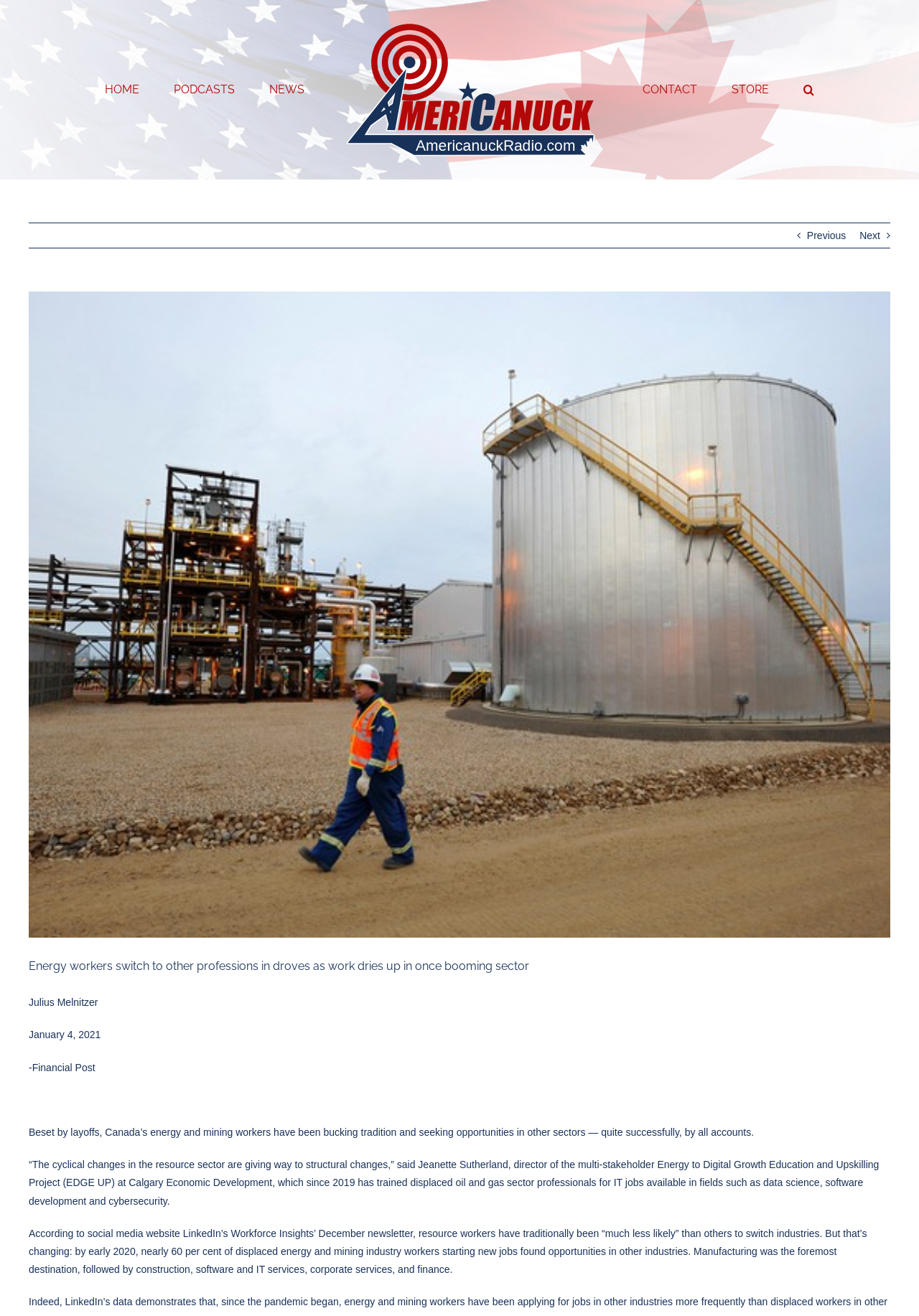Extract the primary heading text from the webpage.

Energy workers switch to other professions in droves as work dries up in once booming sector